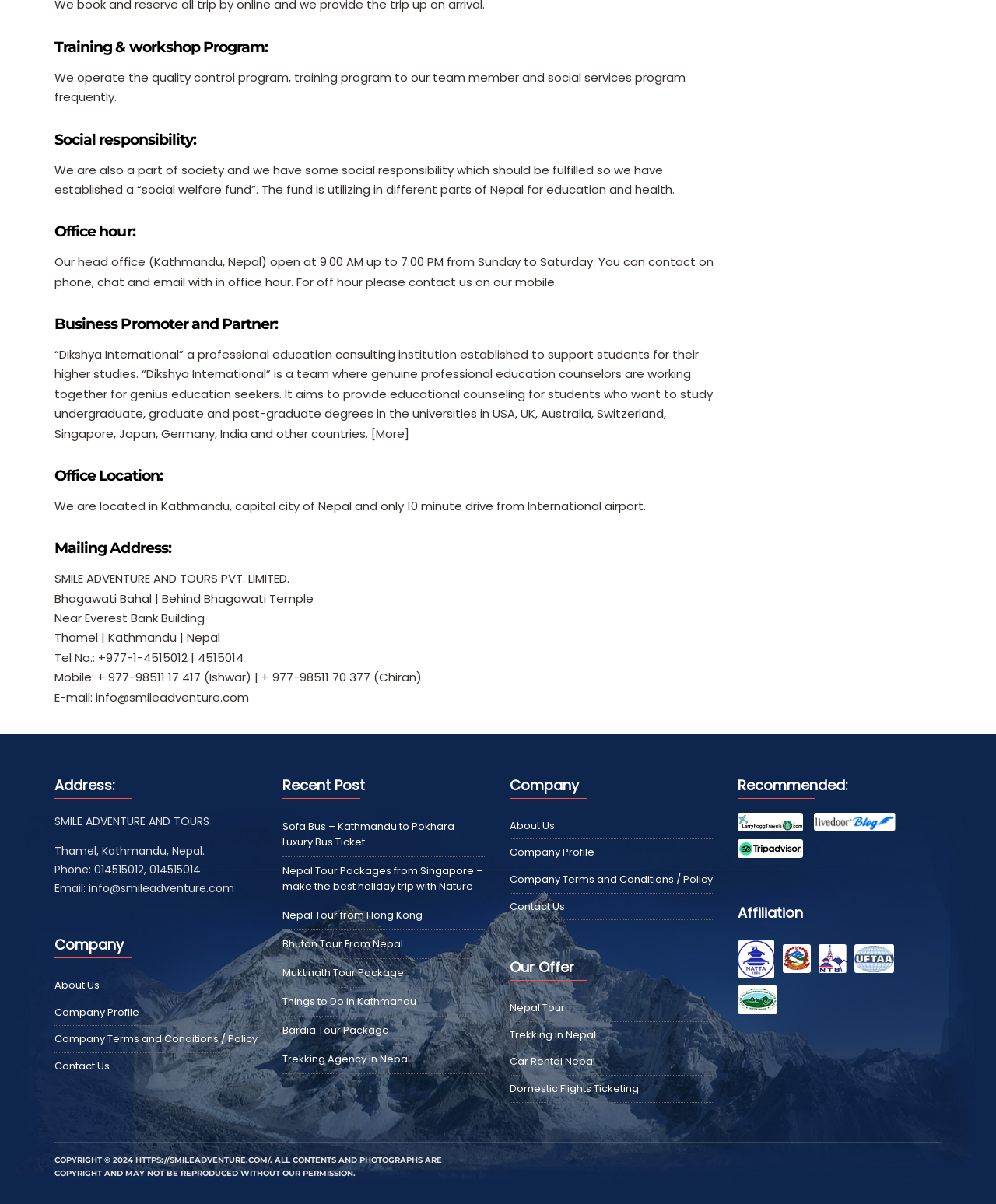Based on the element description "Things to Do in Kathmandu", predict the bounding box coordinates of the UI element.

[0.283, 0.823, 0.418, 0.84]